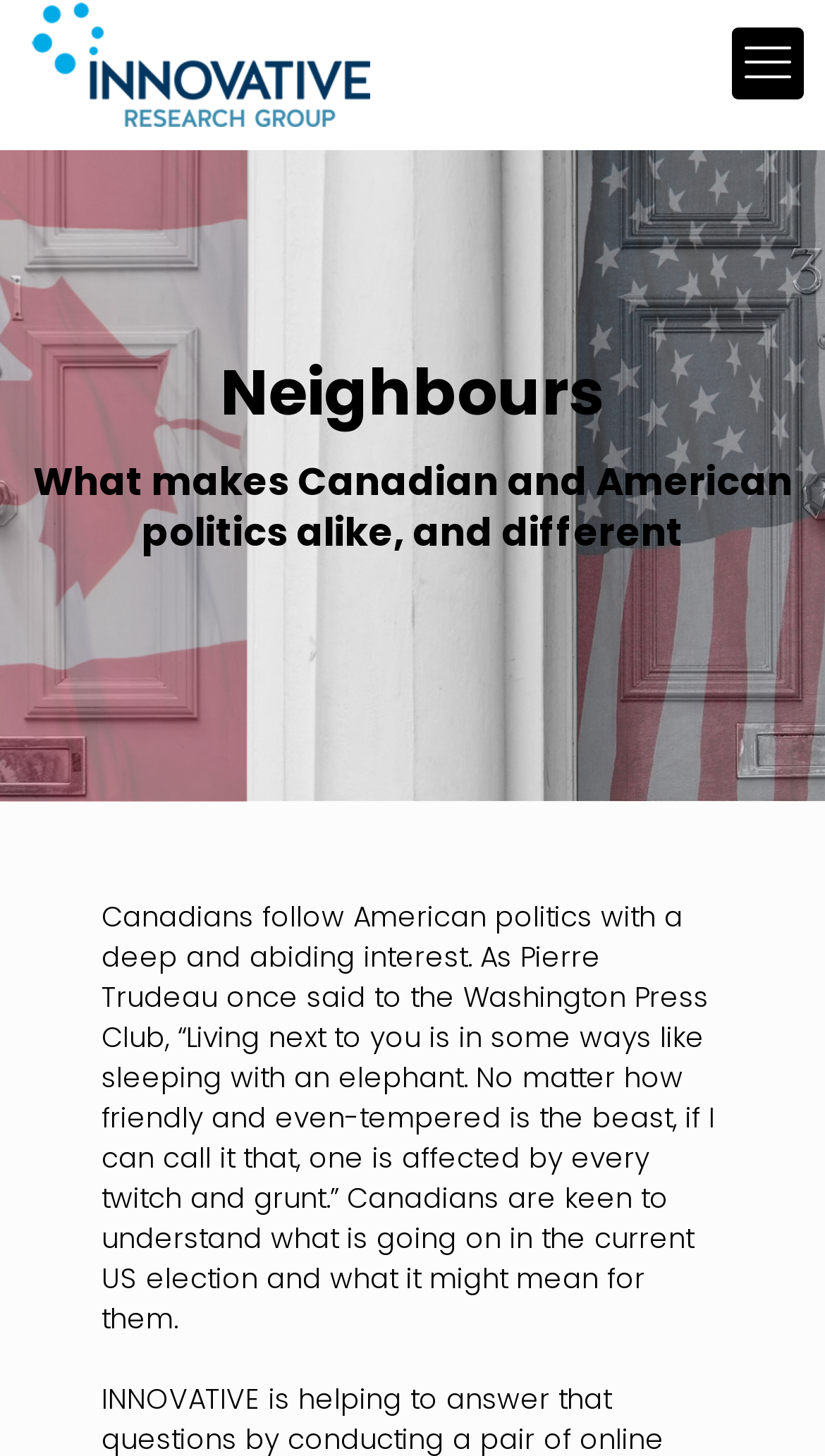Answer this question in one word or a short phrase: Is there a menu on the page?

Yes